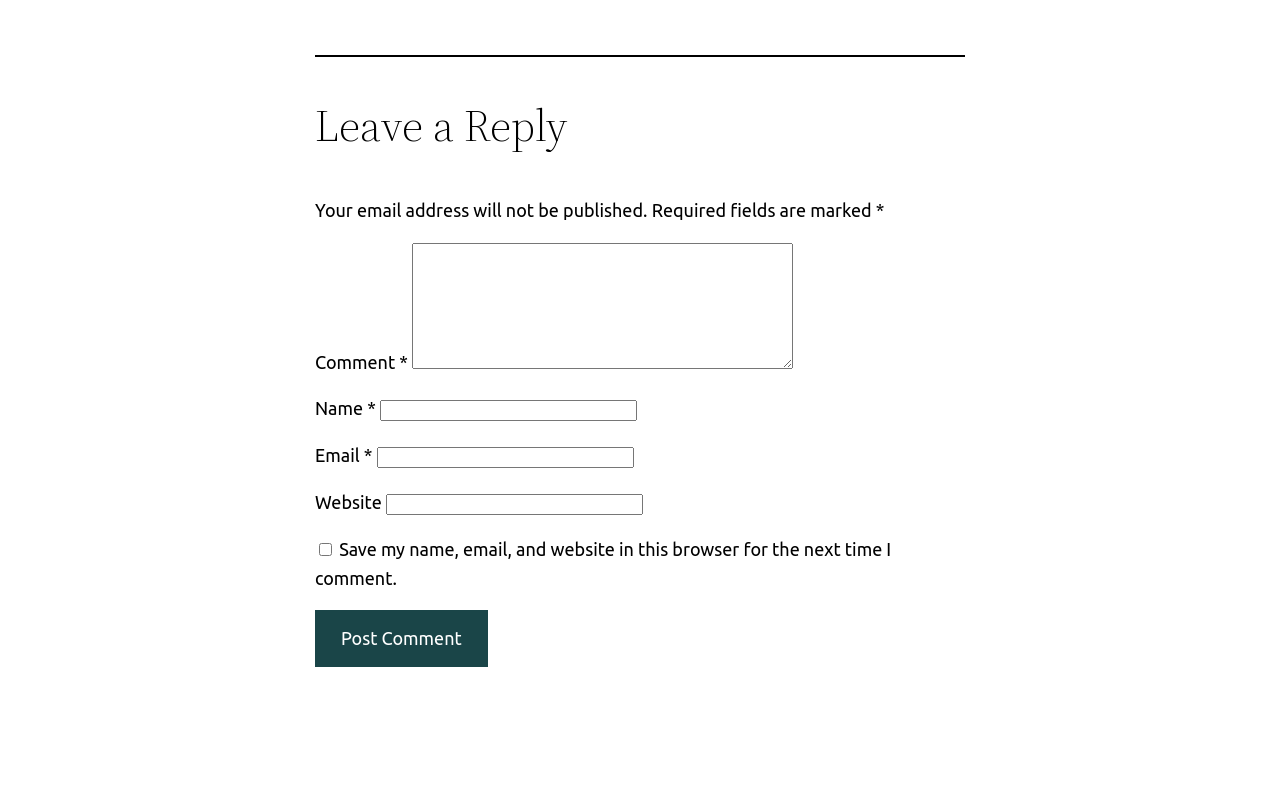Determine the bounding box of the UI element mentioned here: "Definitions". The coordinates must be in the format [left, top, right, bottom] with values ranging from 0 to 1.

None